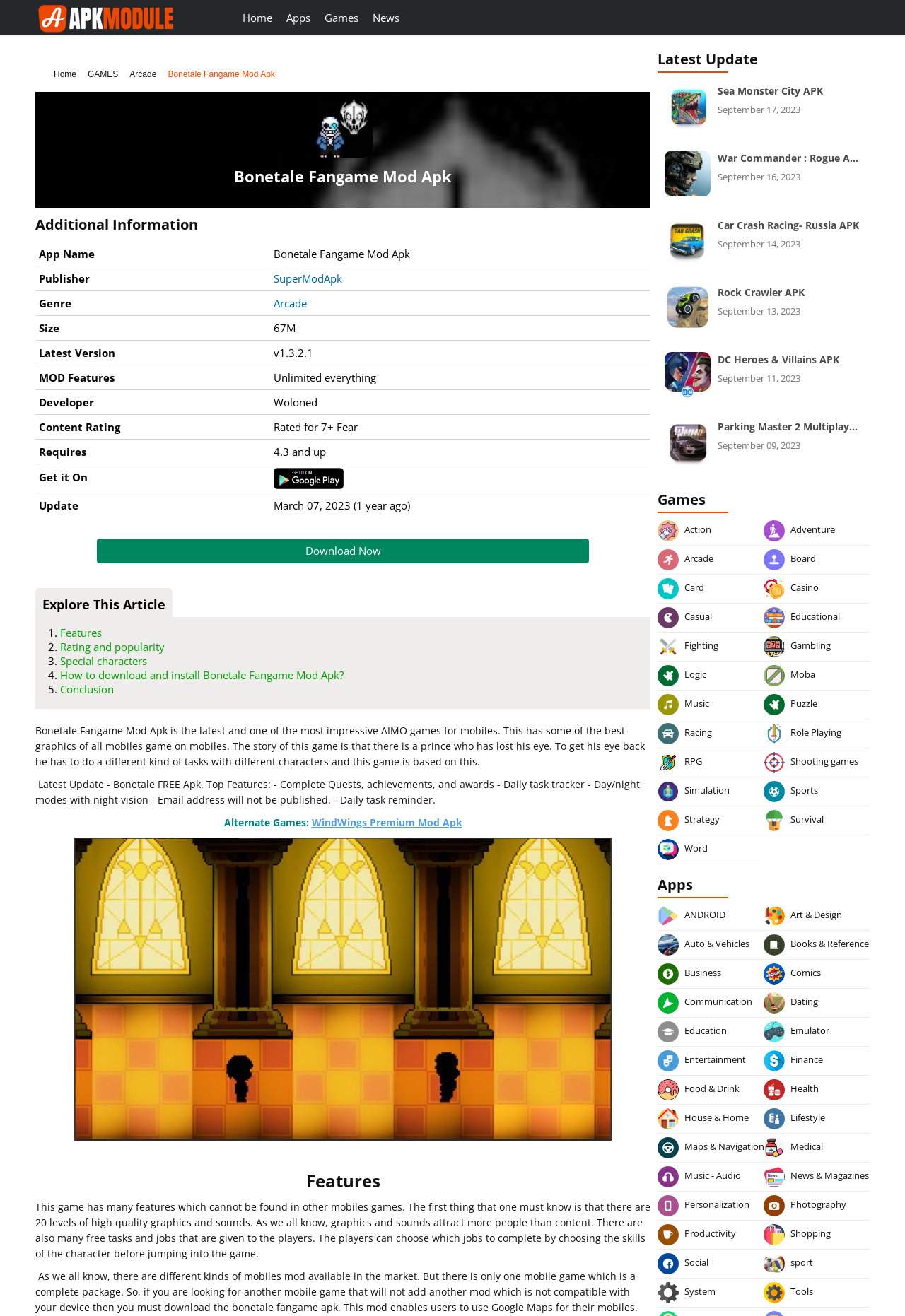Find and generate the main title of the webpage.

Bonetale Fangame Mod Apk